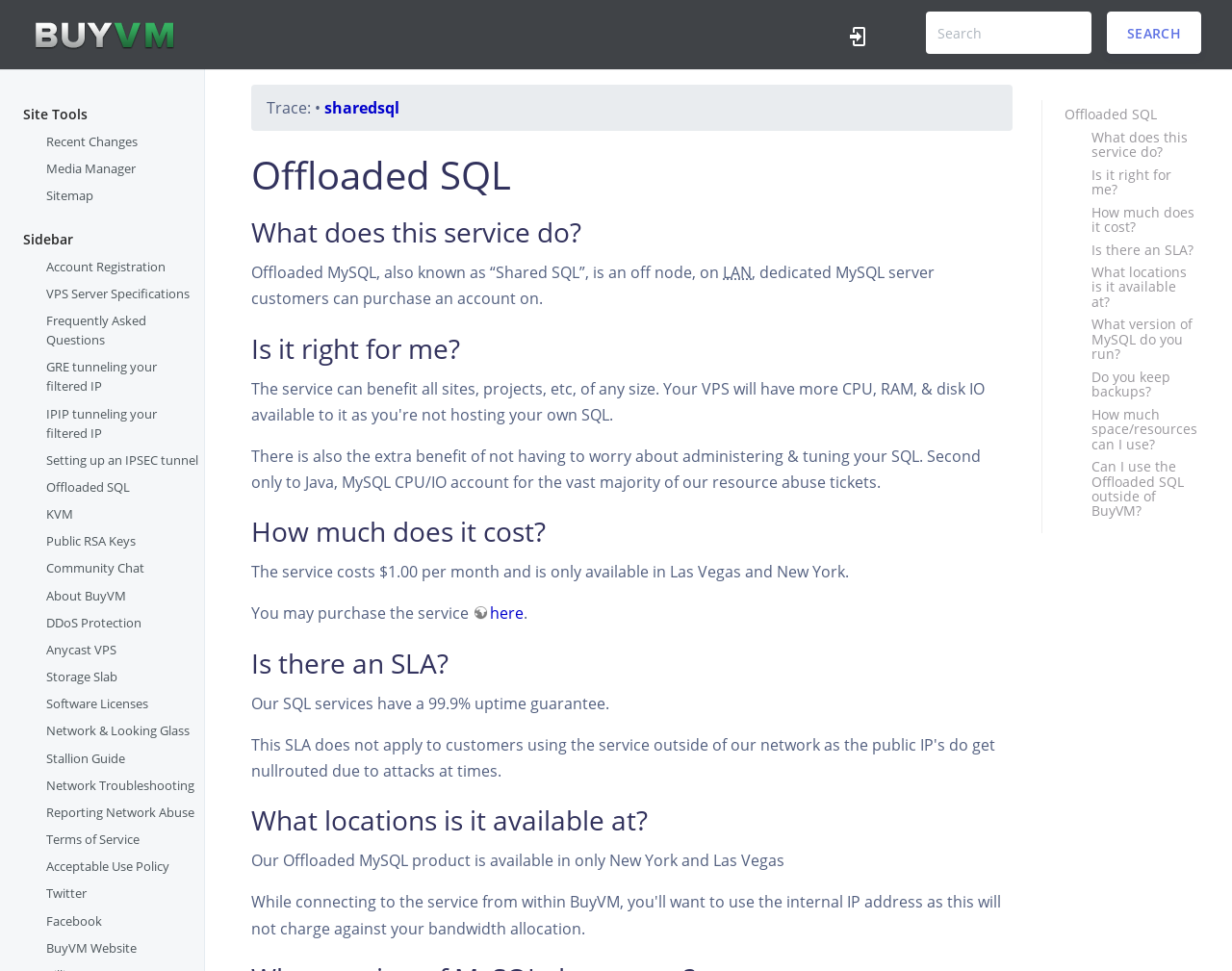Based on the visual content of the image, answer the question thoroughly: How much does Offloaded SQL cost?

According to the webpage, the service costs $1.00 per month and is only available in Las Vegas and New York.